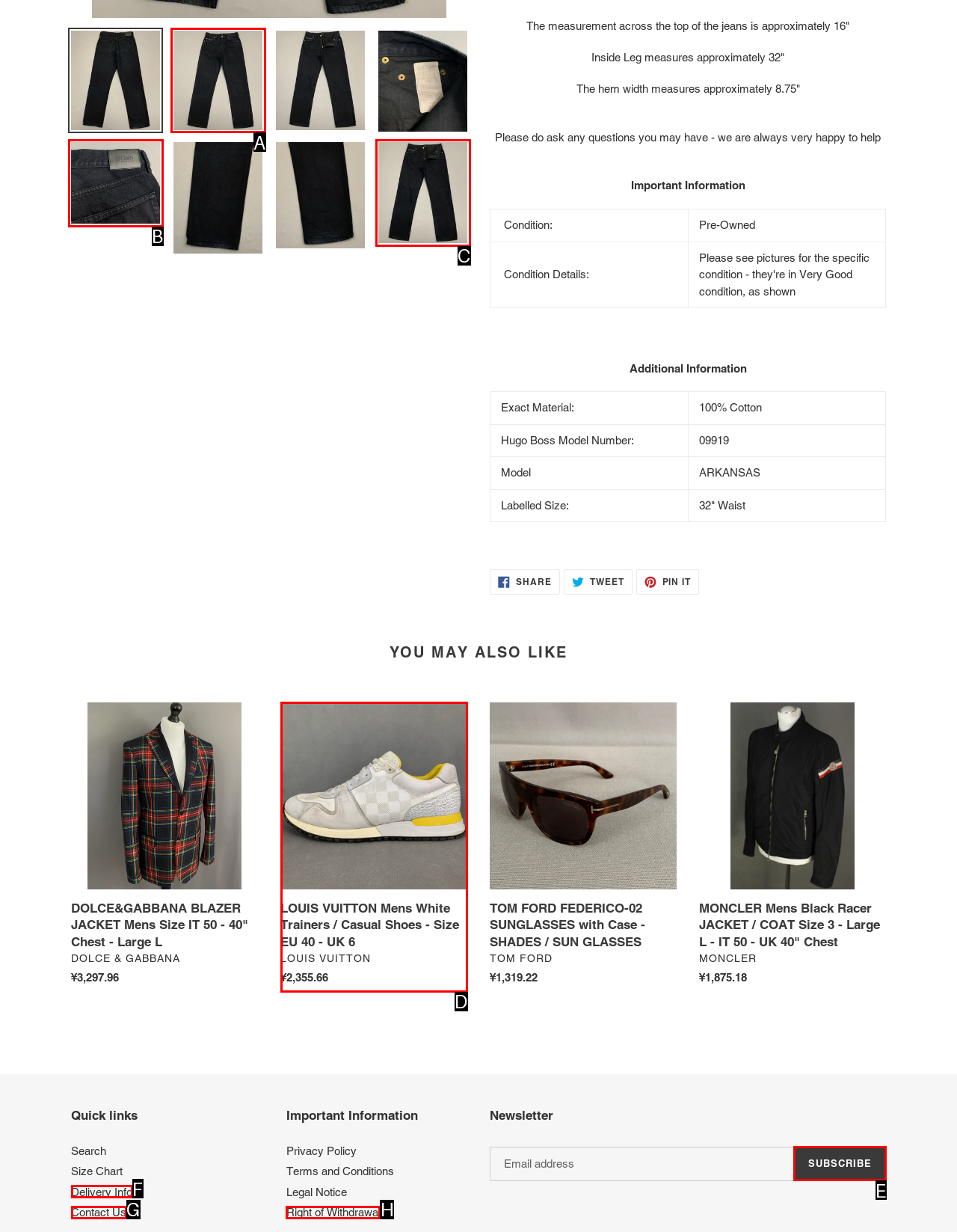Determine which option aligns with the description: parent_node: Name * name="author". Provide the letter of the chosen option directly.

None